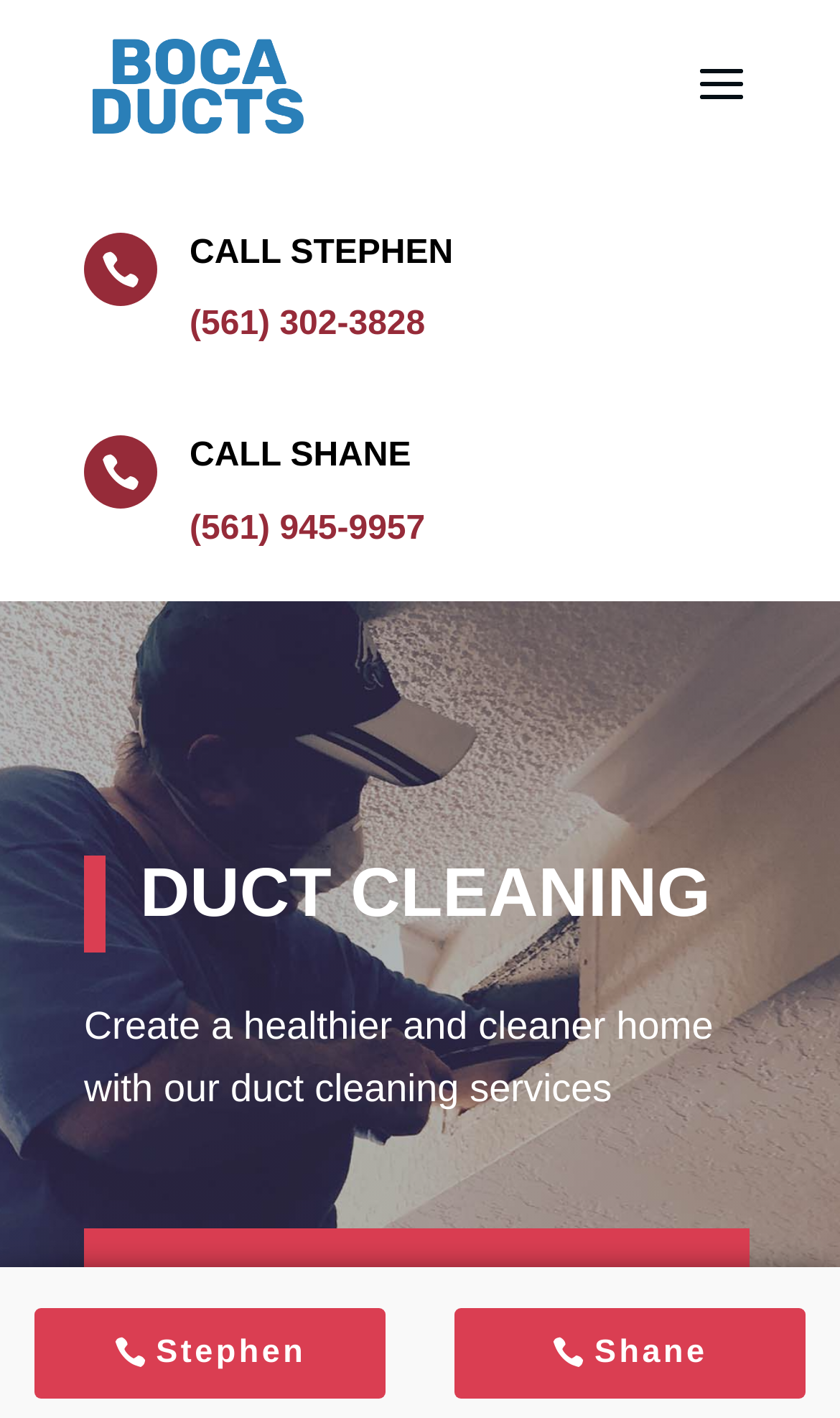Please provide a detailed answer to the question below based on the screenshot: 
How many phone numbers are provided?

There are three phone numbers provided on the webpage: '(561) 302-3828' for Stephen, '(561) 945-9957' for Shane, and '(561-945 9957)' for the general 'CALL US' link.